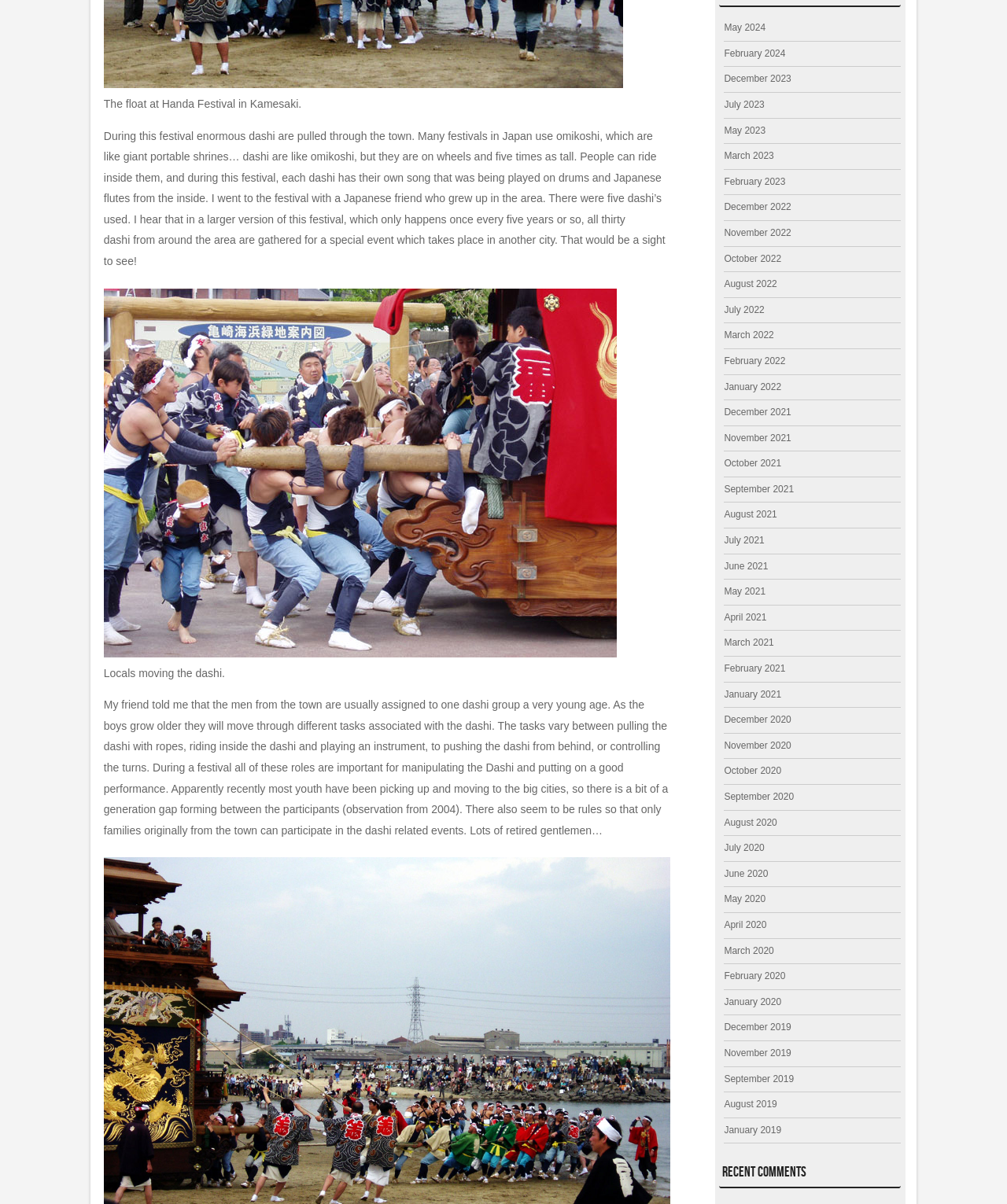How often is the larger version of the Handa Festival held?
Offer a detailed and exhaustive answer to the question.

The webpage mentions that the larger version of the Handa Festival, which gathers all thirty dashi from around the area, takes place in another city and is held only once every five years or so.